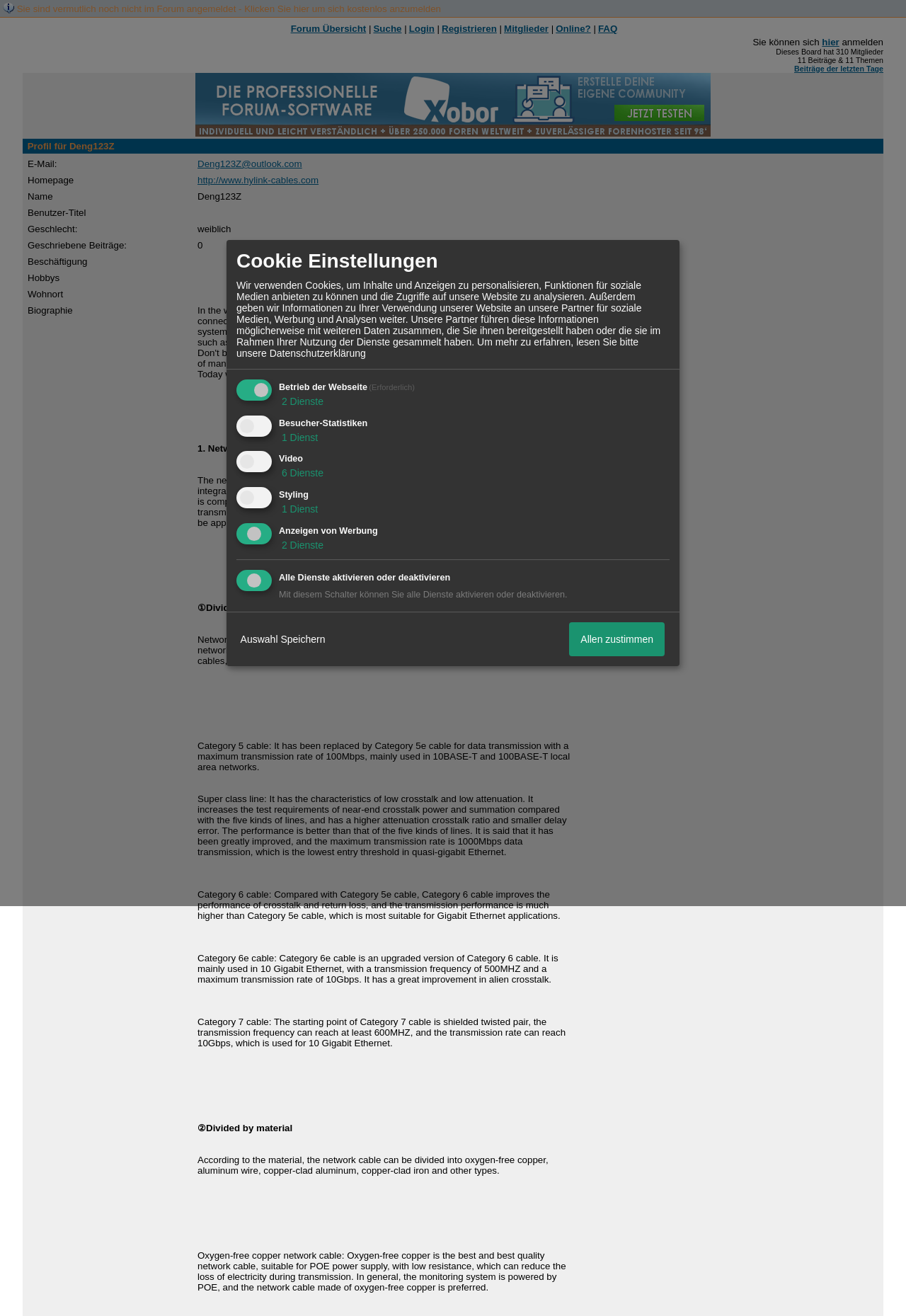Provide the bounding box coordinates in the format (top-left x, top-left y, bottom-right x, bottom-right y). All values are floating point numbers between 0 and 1. Determine the bounding box coordinate of the UI element described as: Beiträge der letzten Tage

[0.877, 0.049, 0.975, 0.055]